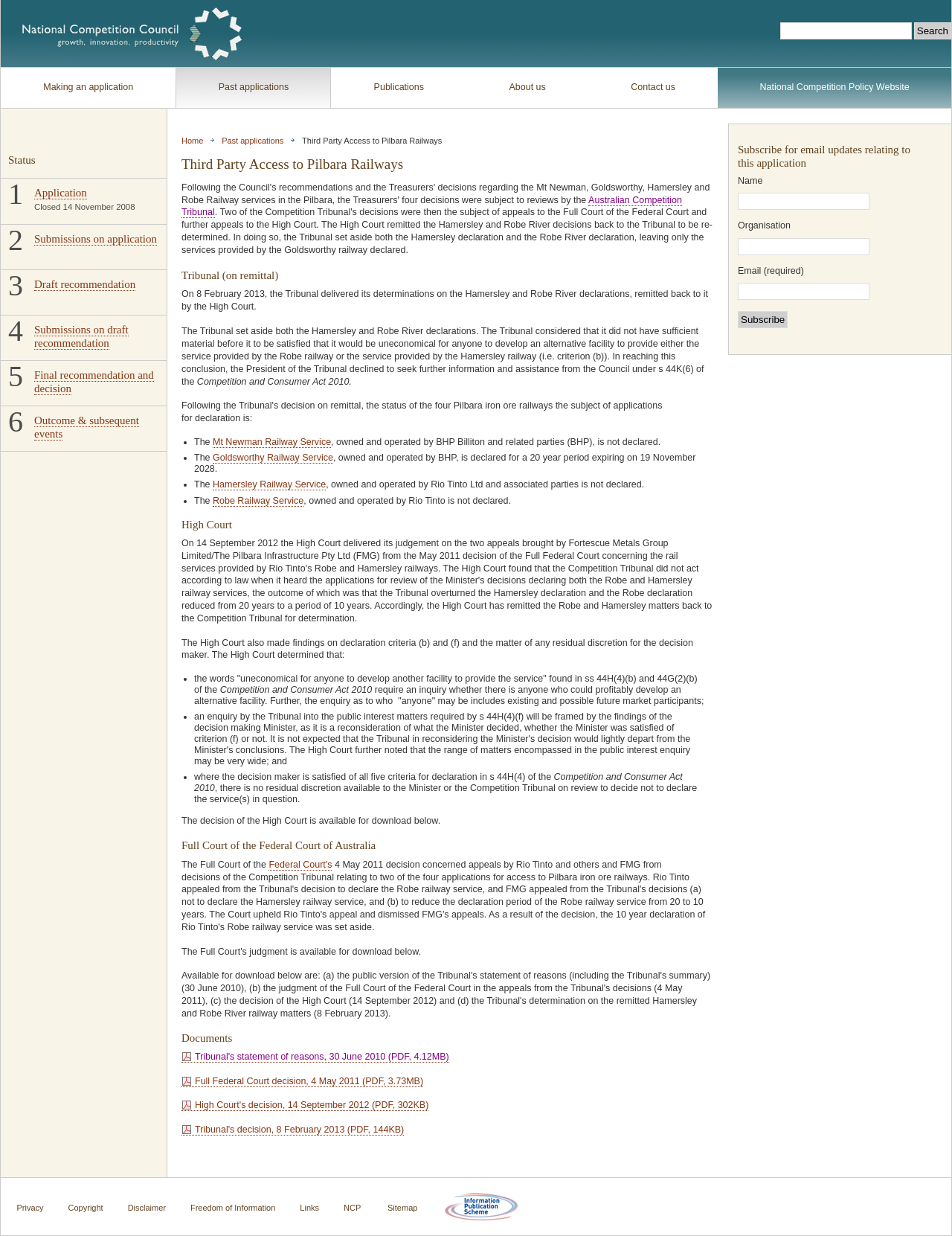Find the bounding box coordinates for the area that must be clicked to perform this action: "Contact us".

[0.618, 0.055, 0.754, 0.087]